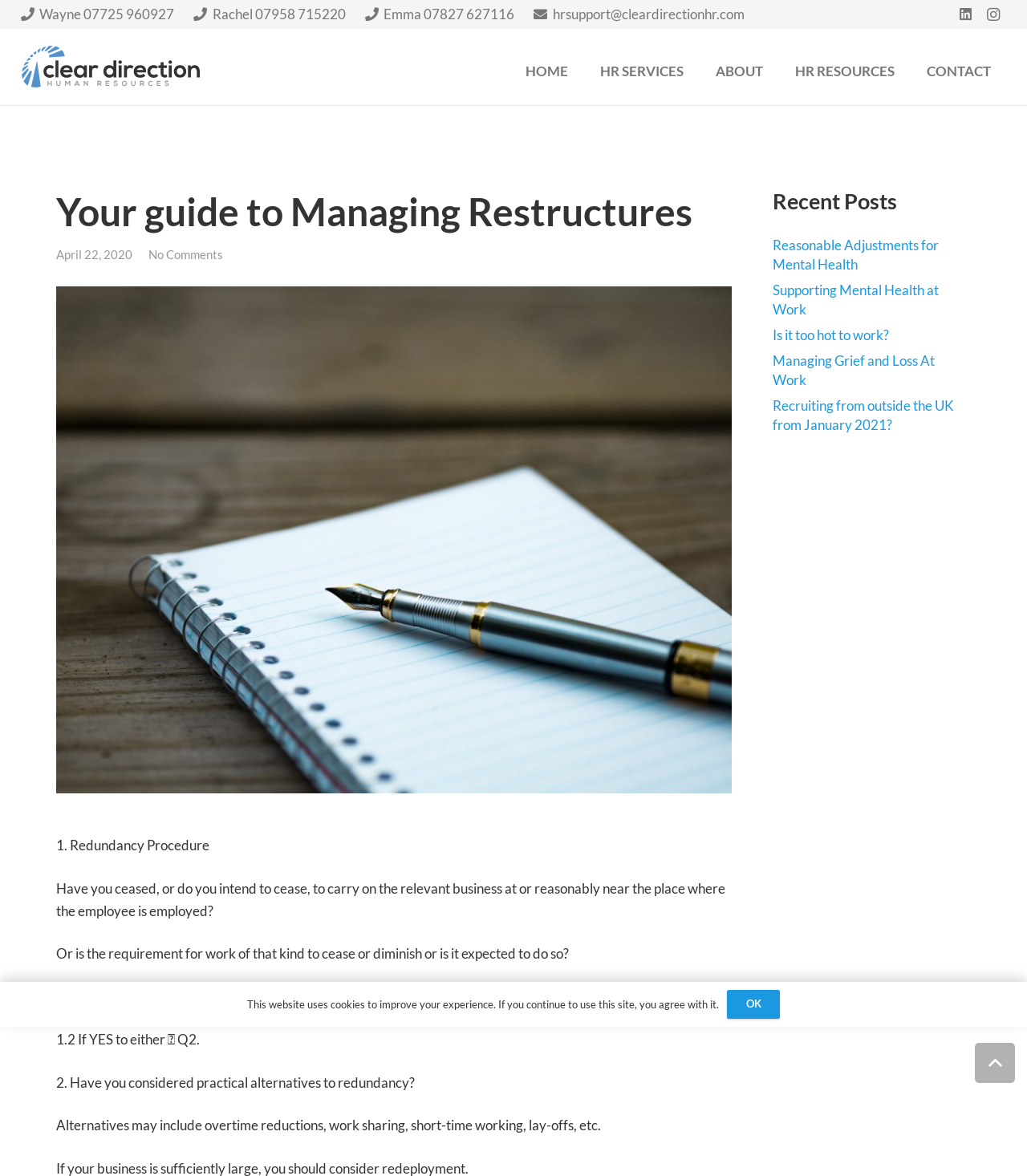Extract the bounding box of the UI element described as: "aria-label="LinkedIn" title="LinkedIn"".

[0.927, 0.001, 0.954, 0.024]